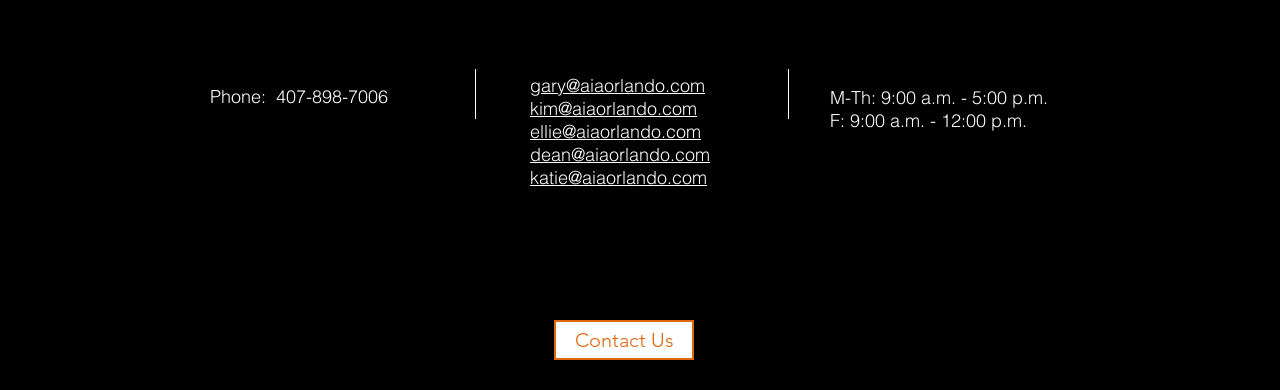What is the purpose of the 'Contact Us' link?
Look at the screenshot and give a one-word or phrase answer.

To contact the office